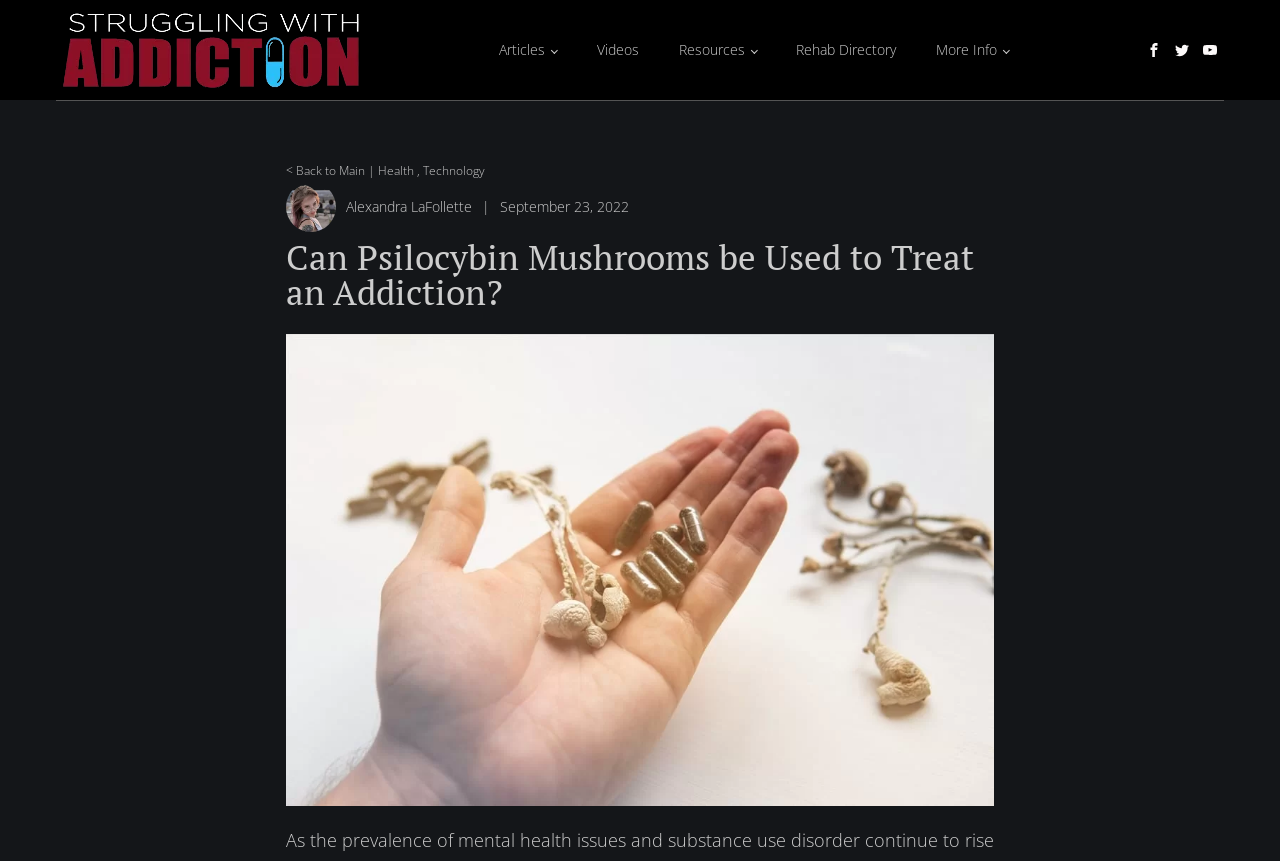What is the date of the article?
Refer to the image and provide a detailed answer to the question.

I found the date of the article by looking at the top section of the webpage, next to the author's name. The text says 'September 23, 2022'.